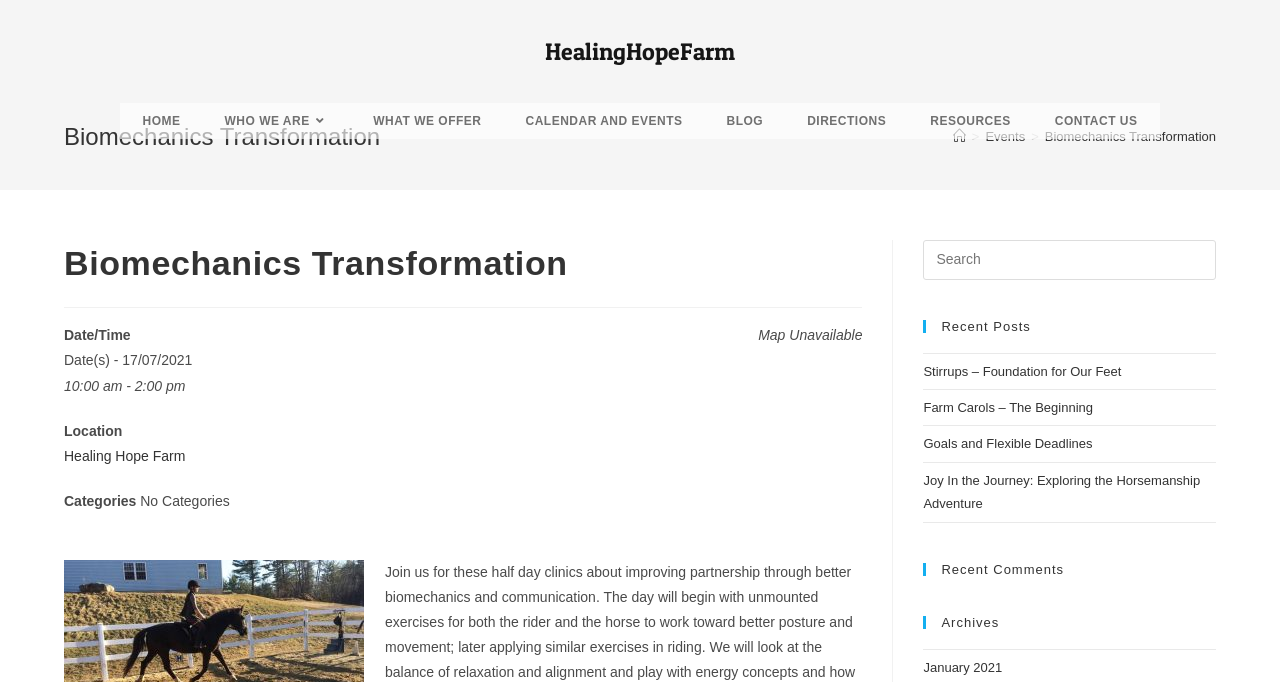Based on the image, provide a detailed response to the question:
What is the category of the event?

I found the answer by looking at the 'Categories' section, which shows 'No Categories'.